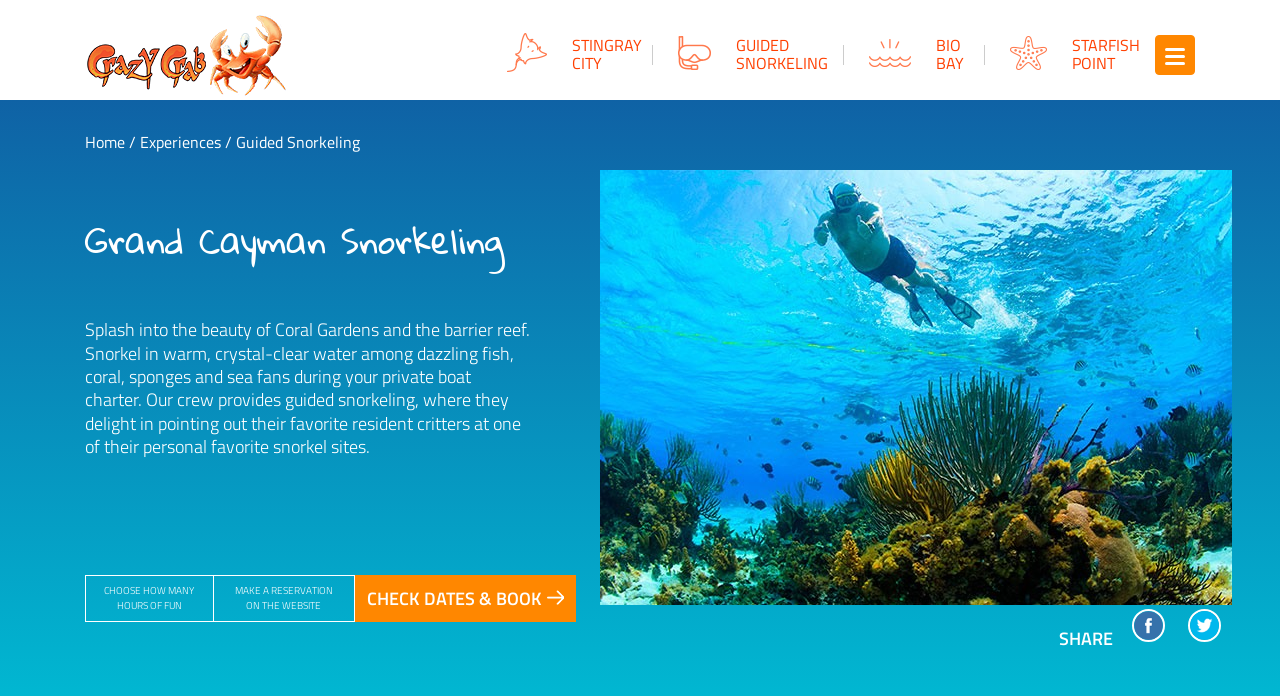Pinpoint the bounding box coordinates of the area that must be clicked to complete this instruction: "Toggle navigation".

[0.902, 0.05, 0.934, 0.107]